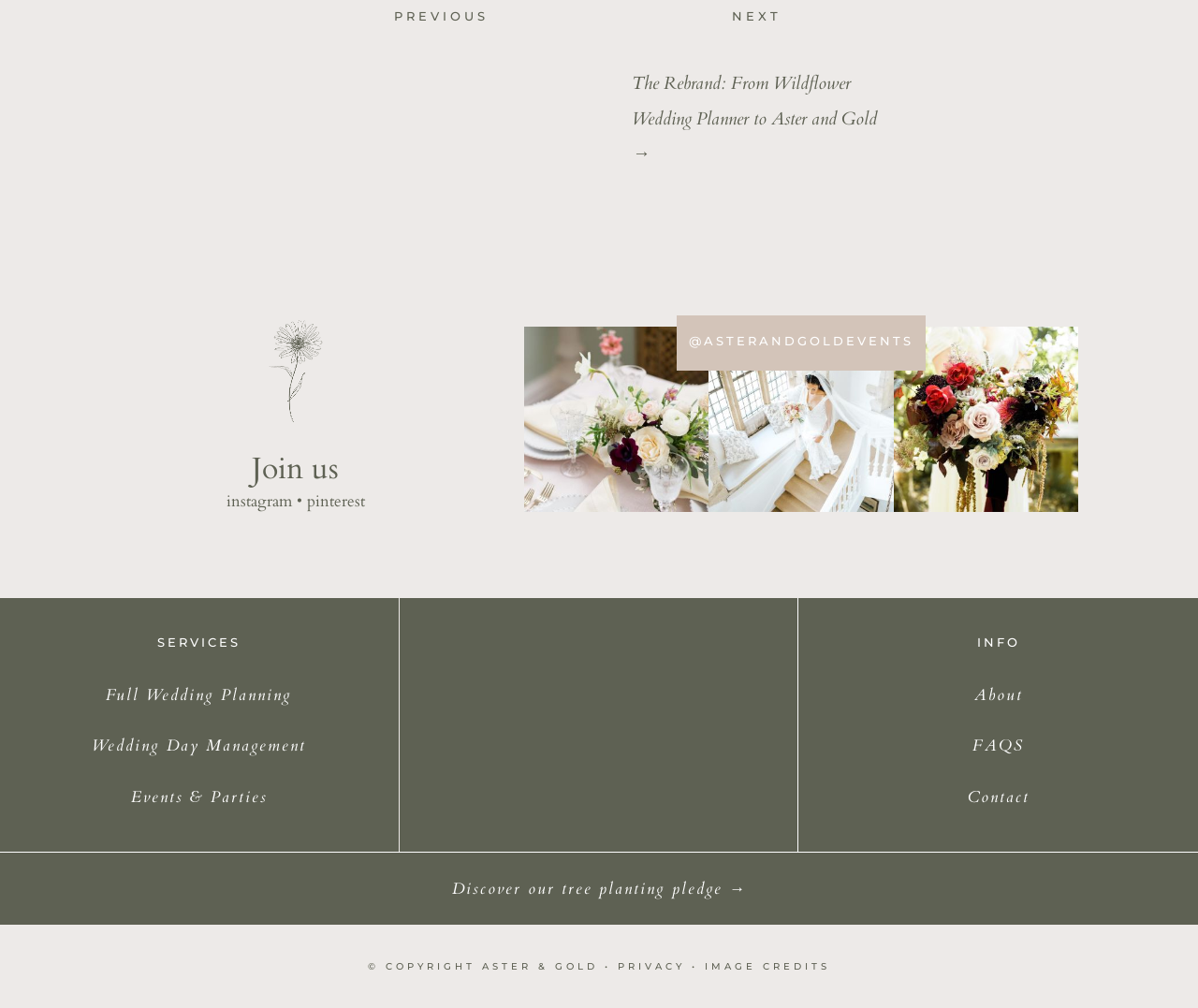Find and provide the bounding box coordinates for the UI element described here: "Wedding Day Management". The coordinates should be given as four float numbers between 0 and 1: [left, top, right, bottom].

[0.077, 0.729, 0.256, 0.75]